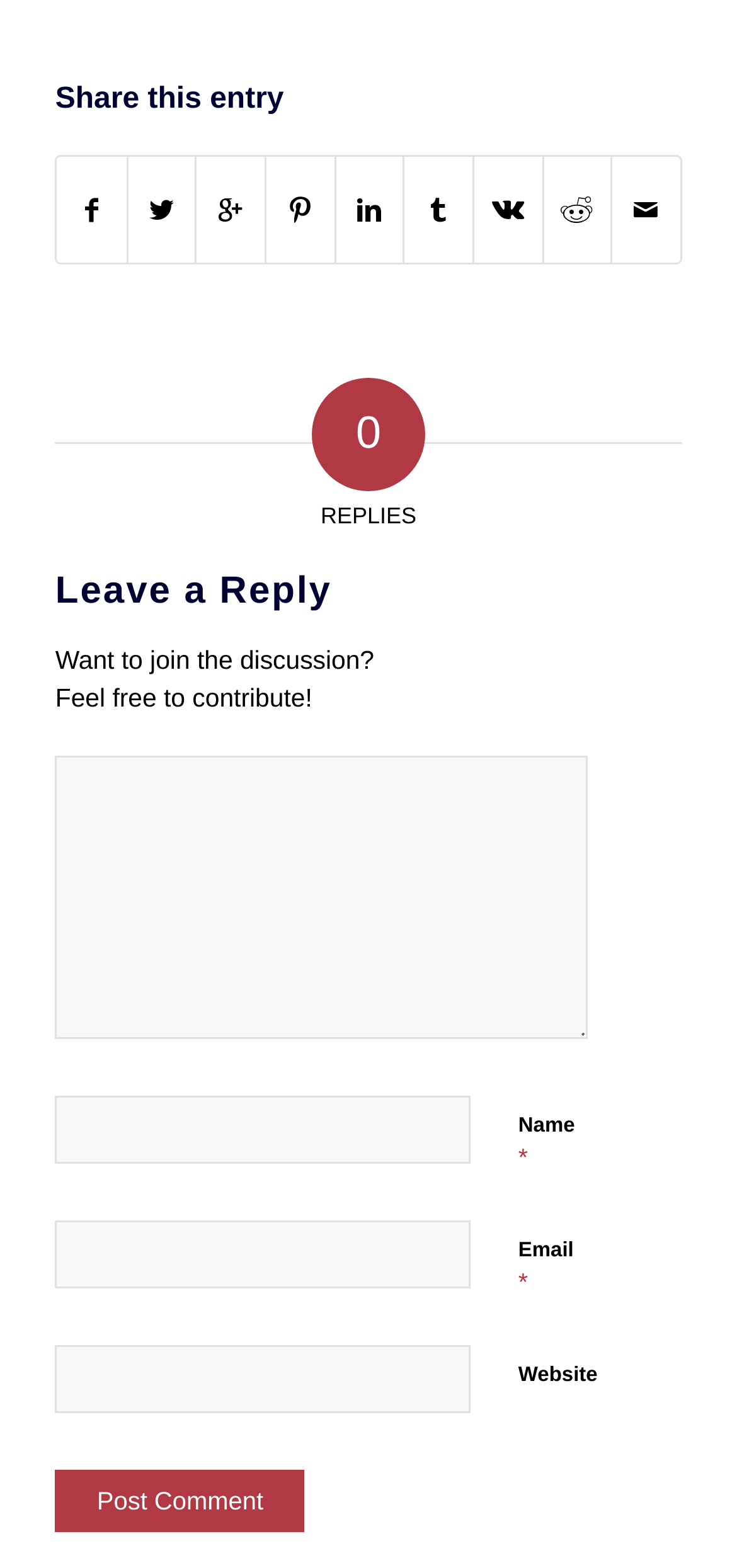Find the bounding box coordinates for the area you need to click to carry out the instruction: "Learn more about attorney Matthew P. Guichard". The coordinates should be four float numbers between 0 and 1, indicated as [left, top, right, bottom].

None